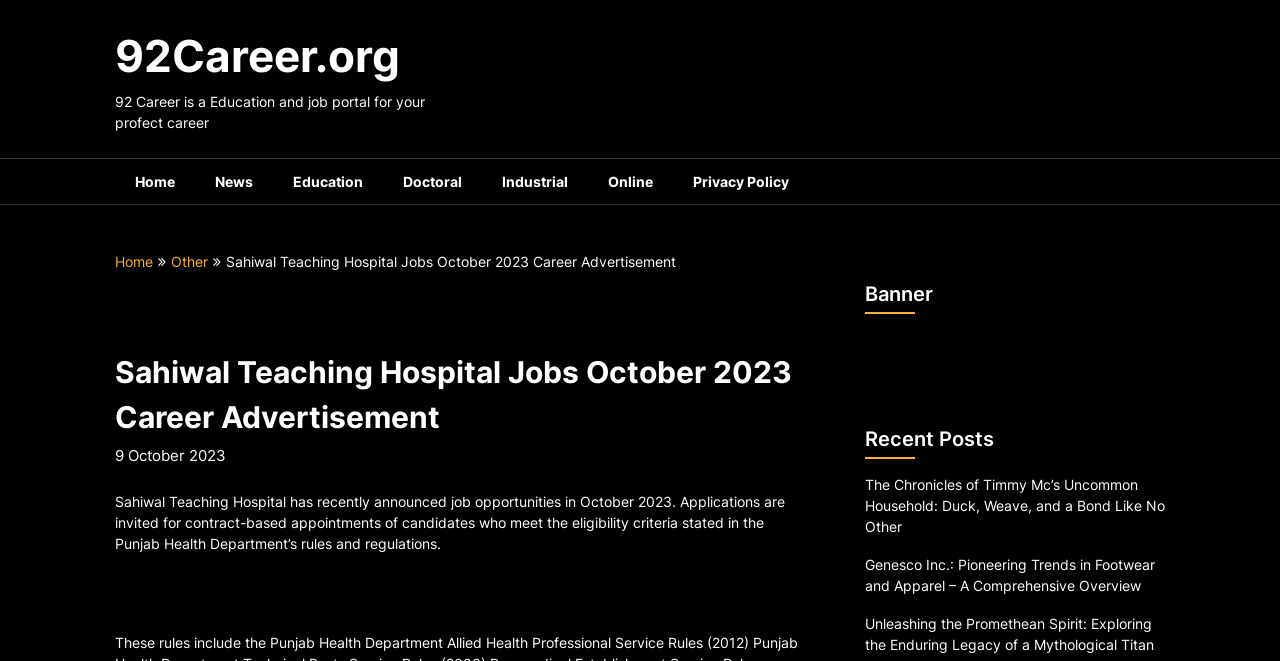How many links are there in the top navigation menu?
Provide a comprehensive and detailed answer to the question.

The webpage has a top navigation menu with links 'Home', 'News', 'Education', 'Doctoral', 'Industrial', 'Online', and 'Privacy Policy', which totals to 7 links.